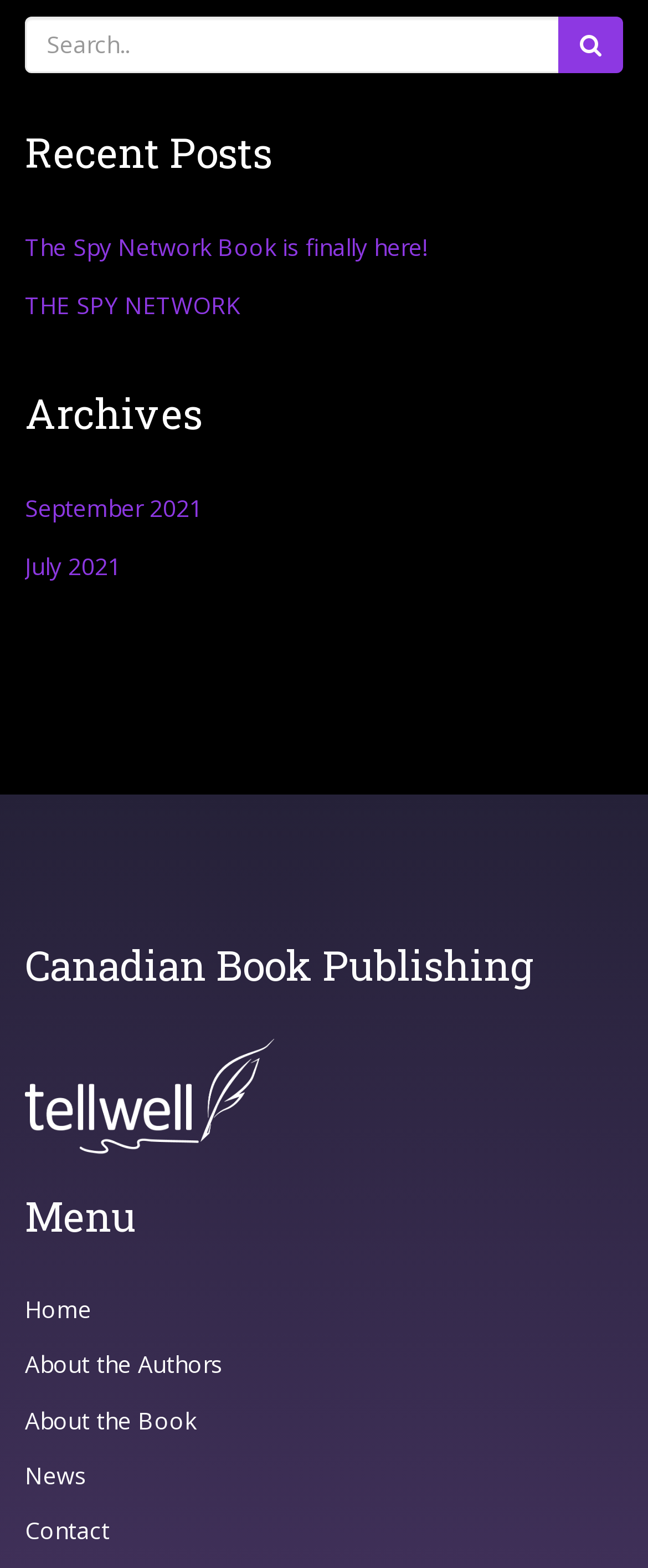What is the purpose of the links under the 'Menu' heading?
Using the visual information, reply with a single word or short phrase.

To navigate to different pages